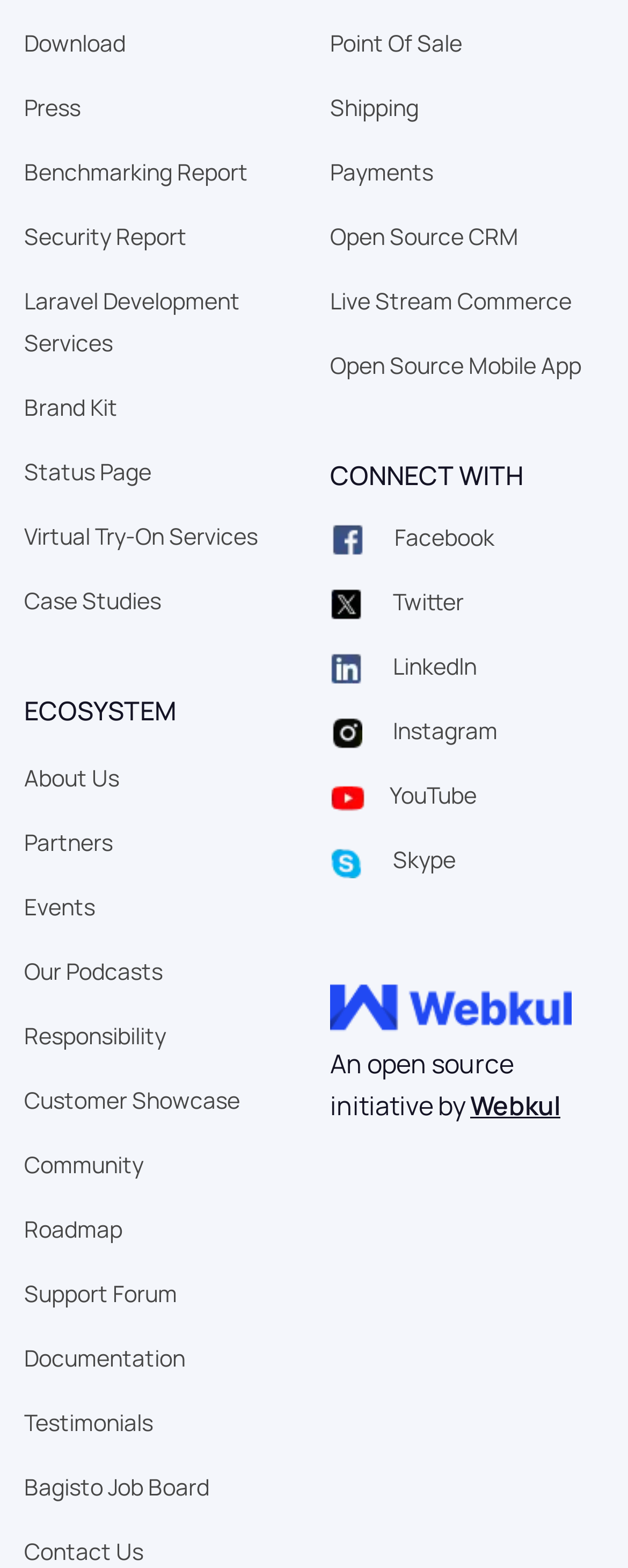Please specify the bounding box coordinates for the clickable region that will help you carry out the instruction: "View the Laravel Development Services page".

[0.038, 0.182, 0.382, 0.228]